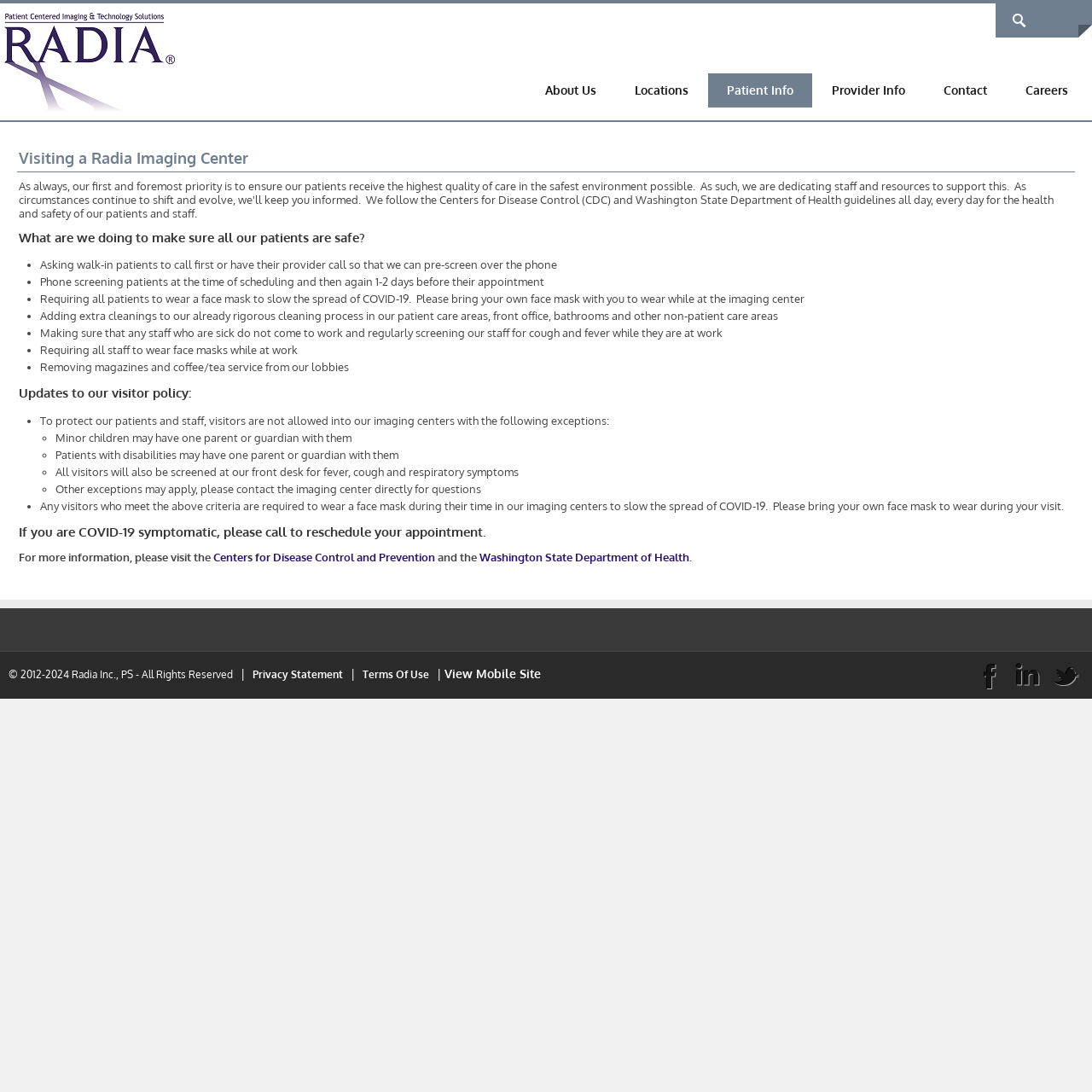Find the bounding box coordinates of the element you need to click on to perform this action: 'Read the Privacy Statement'. The coordinates should be represented by four float values between 0 and 1, in the format [left, top, right, bottom].

[0.227, 0.612, 0.318, 0.624]